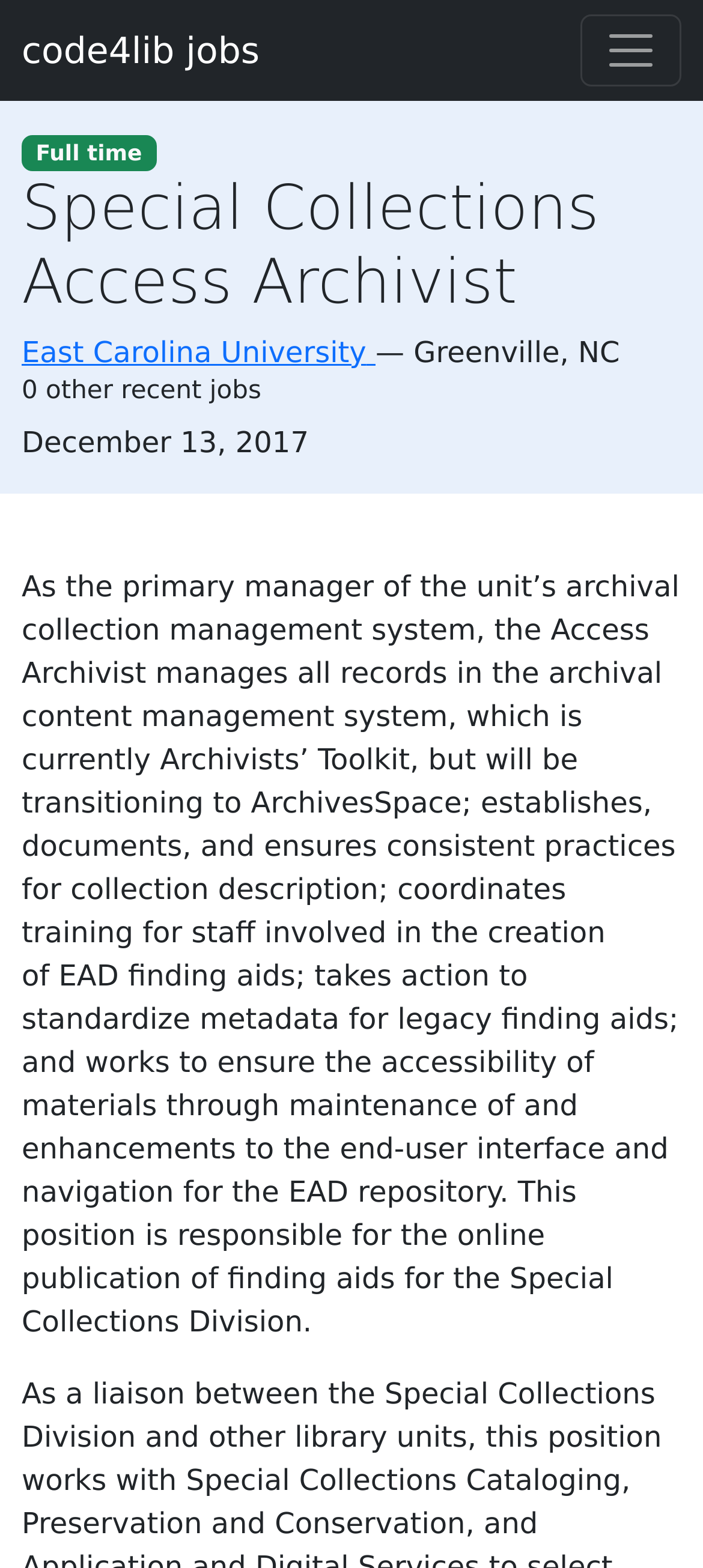How many other recent jobs are available?
Use the image to answer the question with a single word or phrase.

0